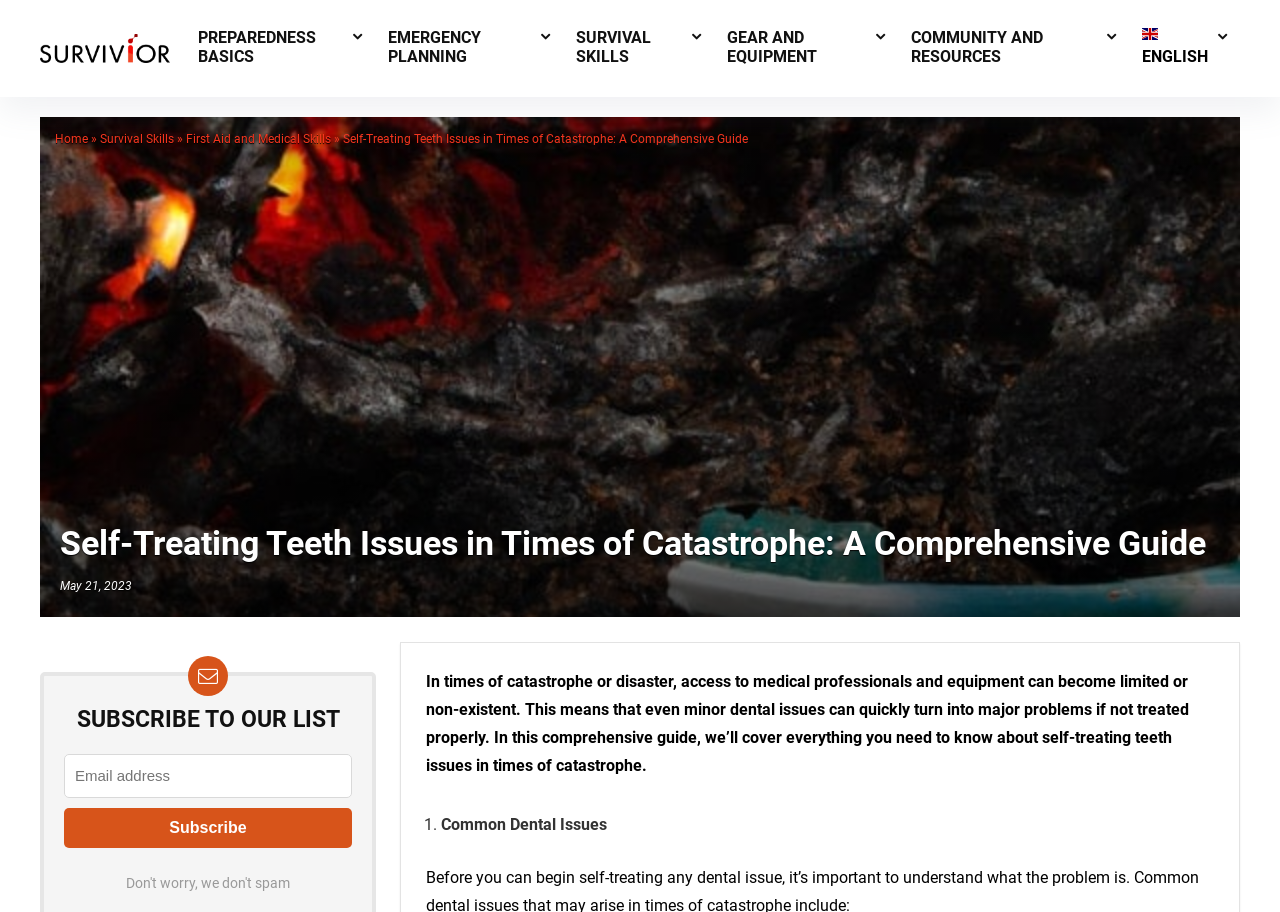Please identify the bounding box coordinates of the element I need to click to follow this instruction: "Click on the 'Home' link".

[0.043, 0.145, 0.069, 0.16]